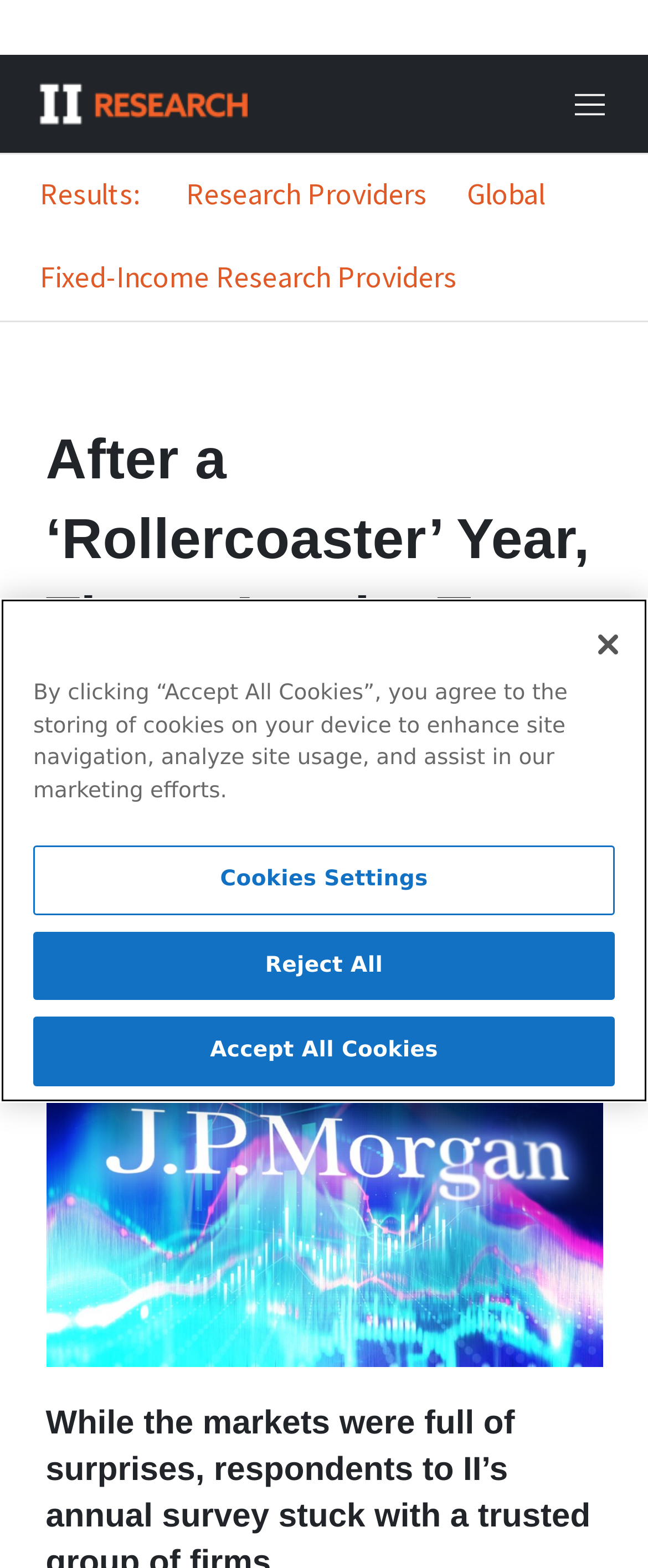Could you locate the bounding box coordinates for the section that should be clicked to accomplish this task: "read article by Alexandra DeLuca".

[0.071, 0.586, 0.399, 0.603]